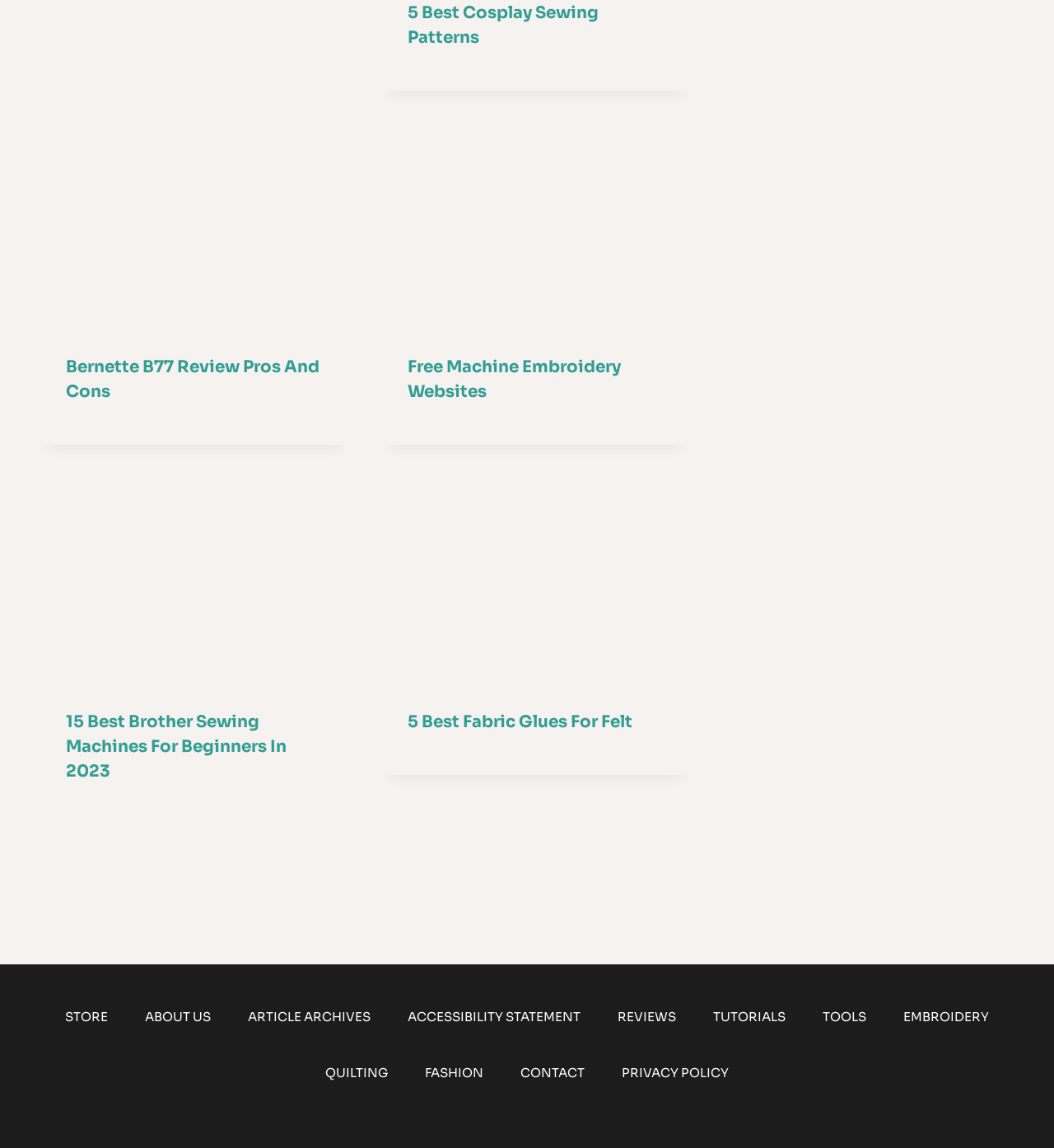Find the bounding box coordinates of the clickable area that will achieve the following instruction: "Check the article about 15 Best Brother Sewing Machines For Beginners".

[0.038, 0.416, 0.33, 0.596]